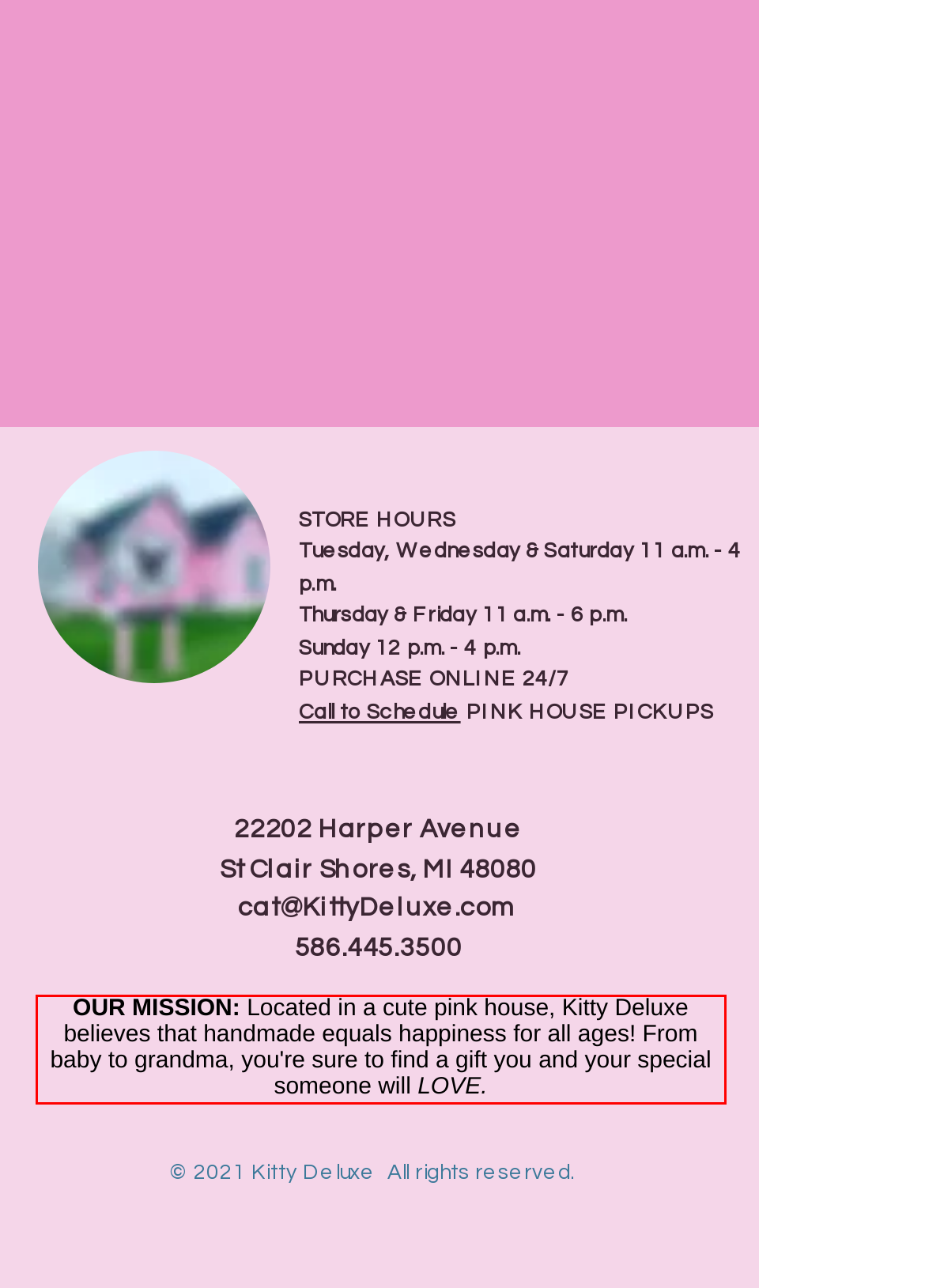Look at the webpage screenshot and recognize the text inside the red bounding box.

OUR MISSION: Located in a cute pink house, Kitty Deluxe believes that handmade equals happiness for all ages! From baby to grandma, you're sure to find a gift you and your special someone will LOVE.